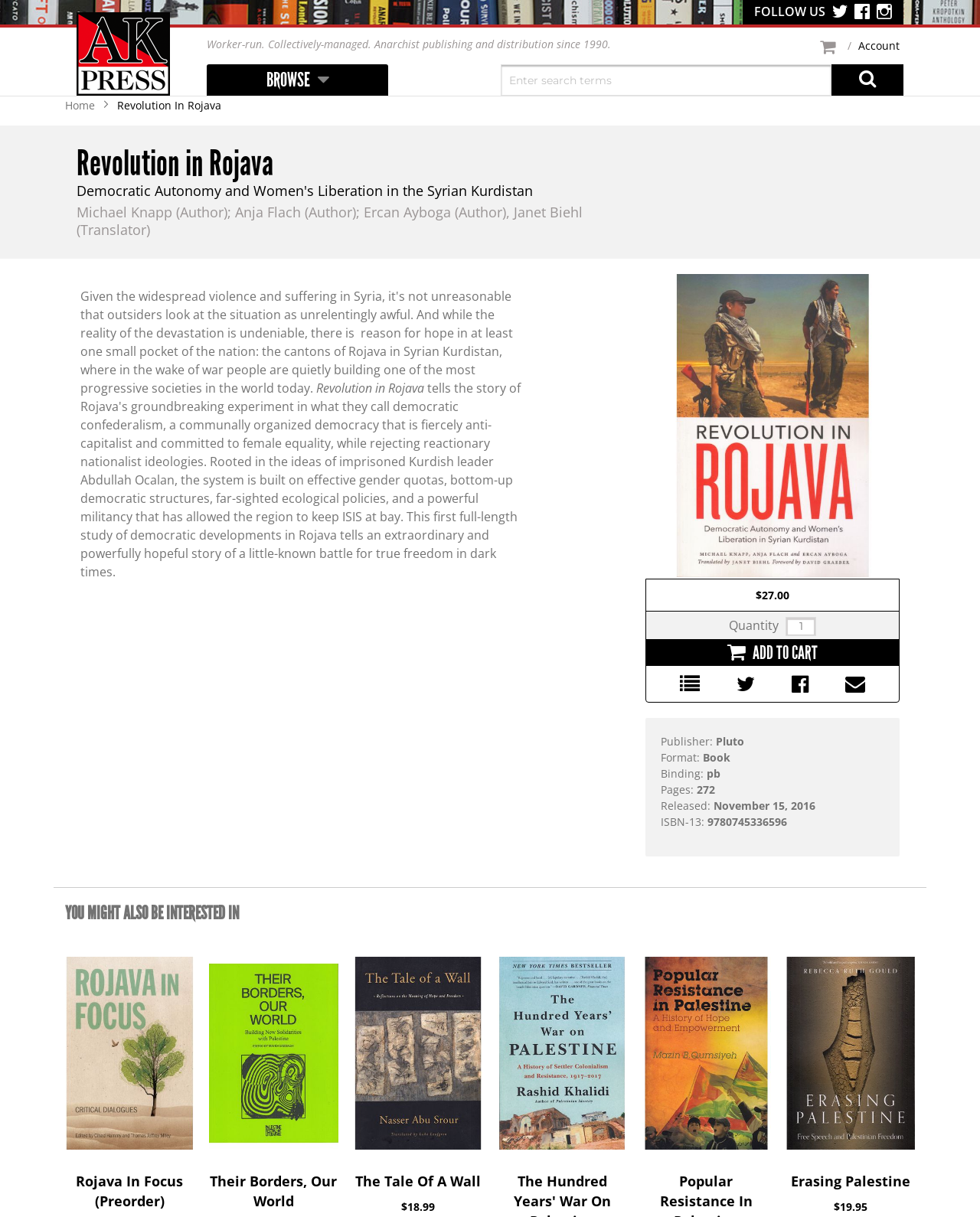Predict the bounding box coordinates of the area that should be clicked to accomplish the following instruction: "Add the book to cart". The bounding box coordinates should consist of four float numbers between 0 and 1, i.e., [left, top, right, bottom].

[0.66, 0.525, 0.917, 0.547]